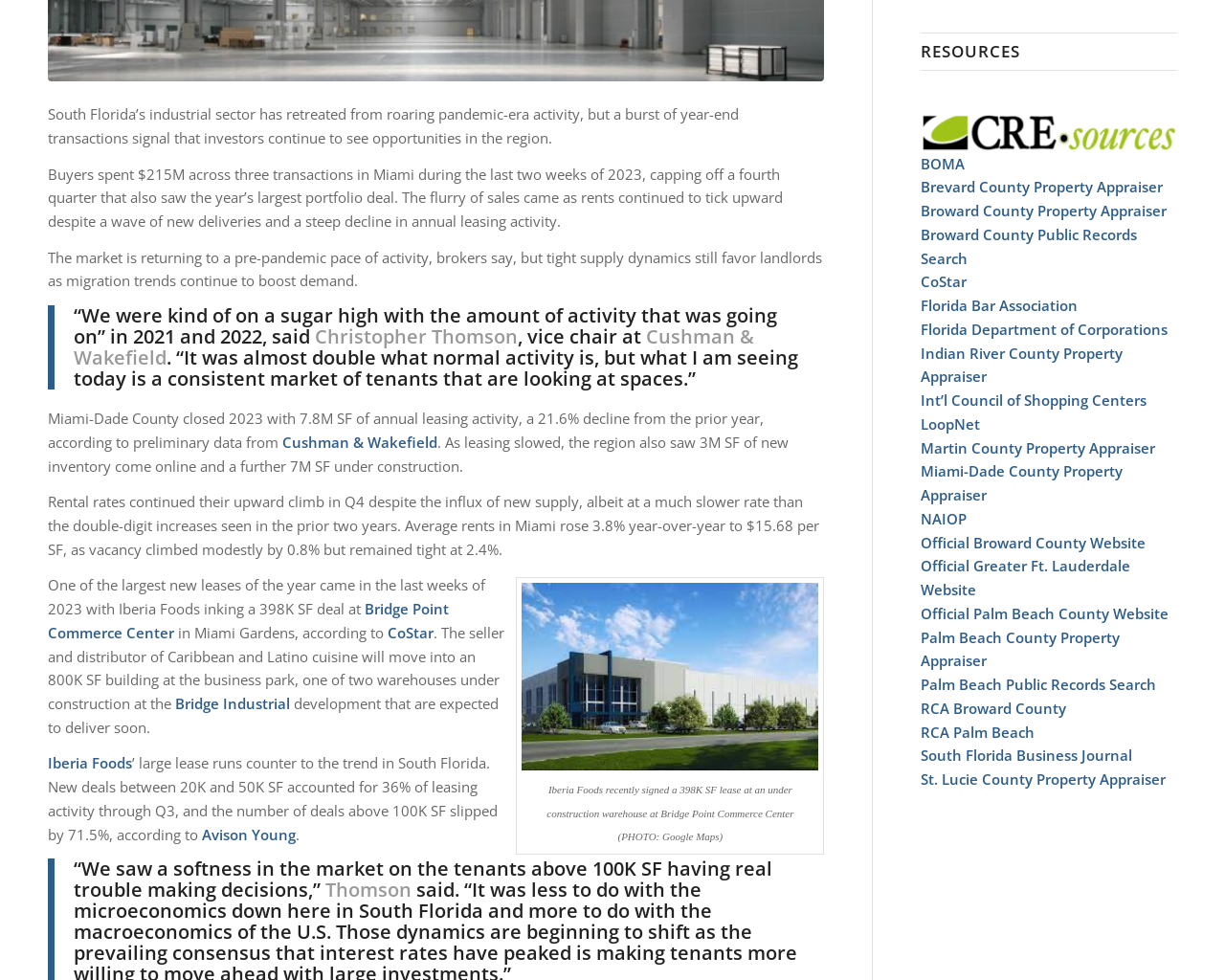Please provide the bounding box coordinate of the region that matches the element description: LoopNet. Coordinates should be in the format (top-left x, top-left y, bottom-right x, bottom-right y) and all values should be between 0 and 1.

[0.752, 0.423, 0.8, 0.442]